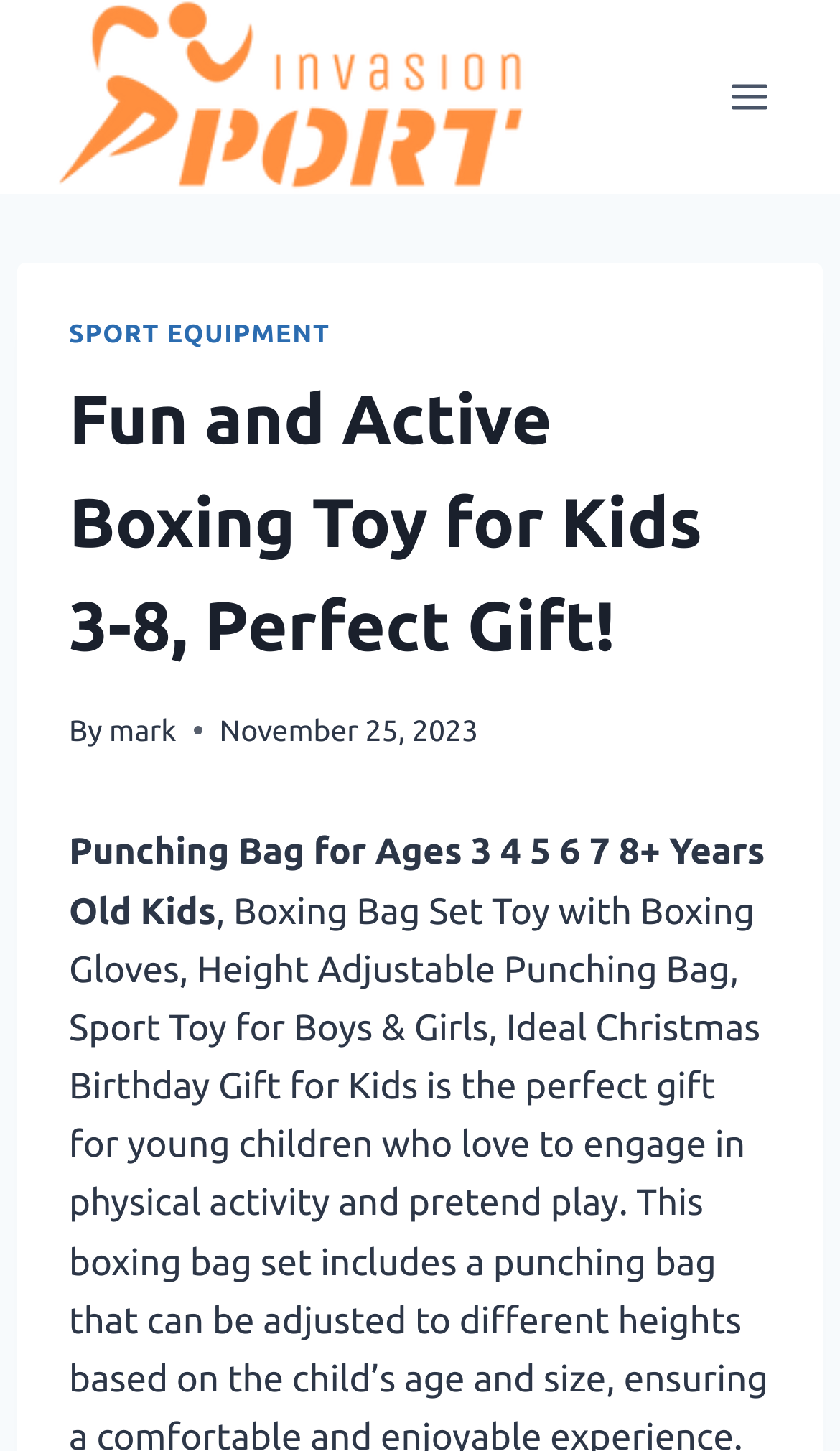What is the age range of the target audience?
Please respond to the question with a detailed and informative answer.

I found the text 'Punching Bag for Ages 3 4 5 6 7 8+ Years Old Kids' on the webpage, which suggests that the product is intended for kids aged 3 to 8 years old.